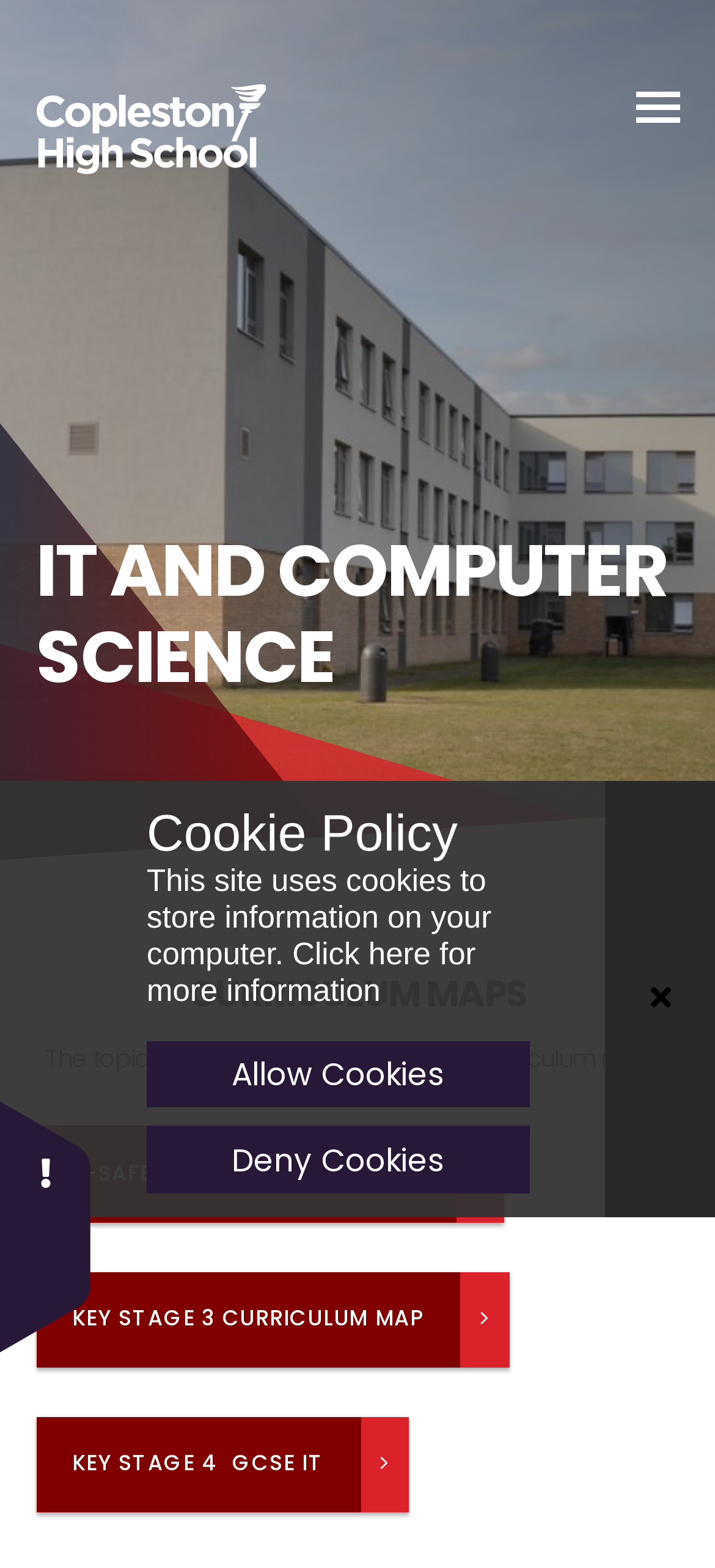What is the purpose of the 'Cookie Settings' section?
Using the visual information, respond with a single word or phrase.

To manage cookies